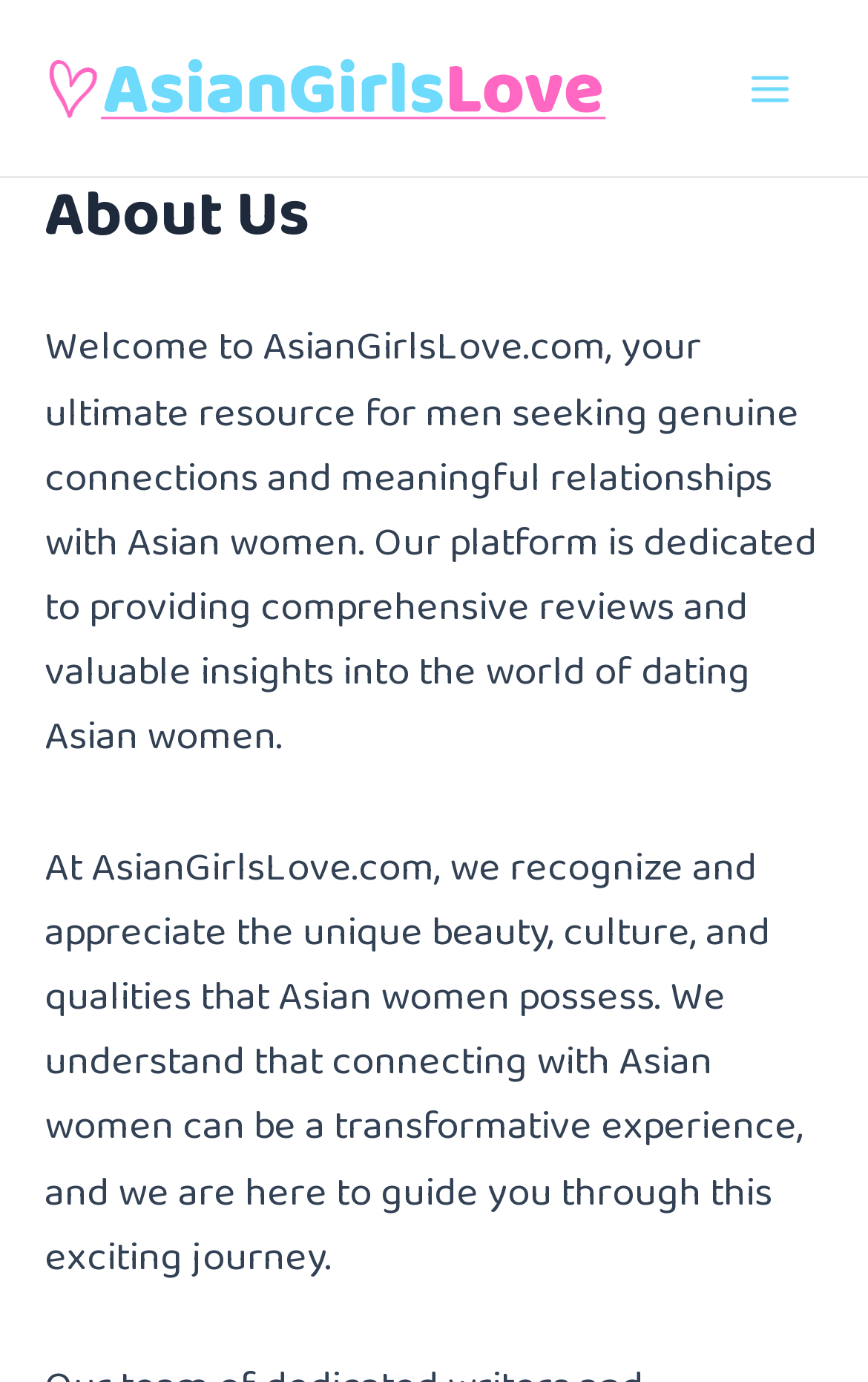Based on the element description "alt="AsianGirlsLove"", predict the bounding box coordinates of the UI element.

[0.051, 0.038, 0.7, 0.086]